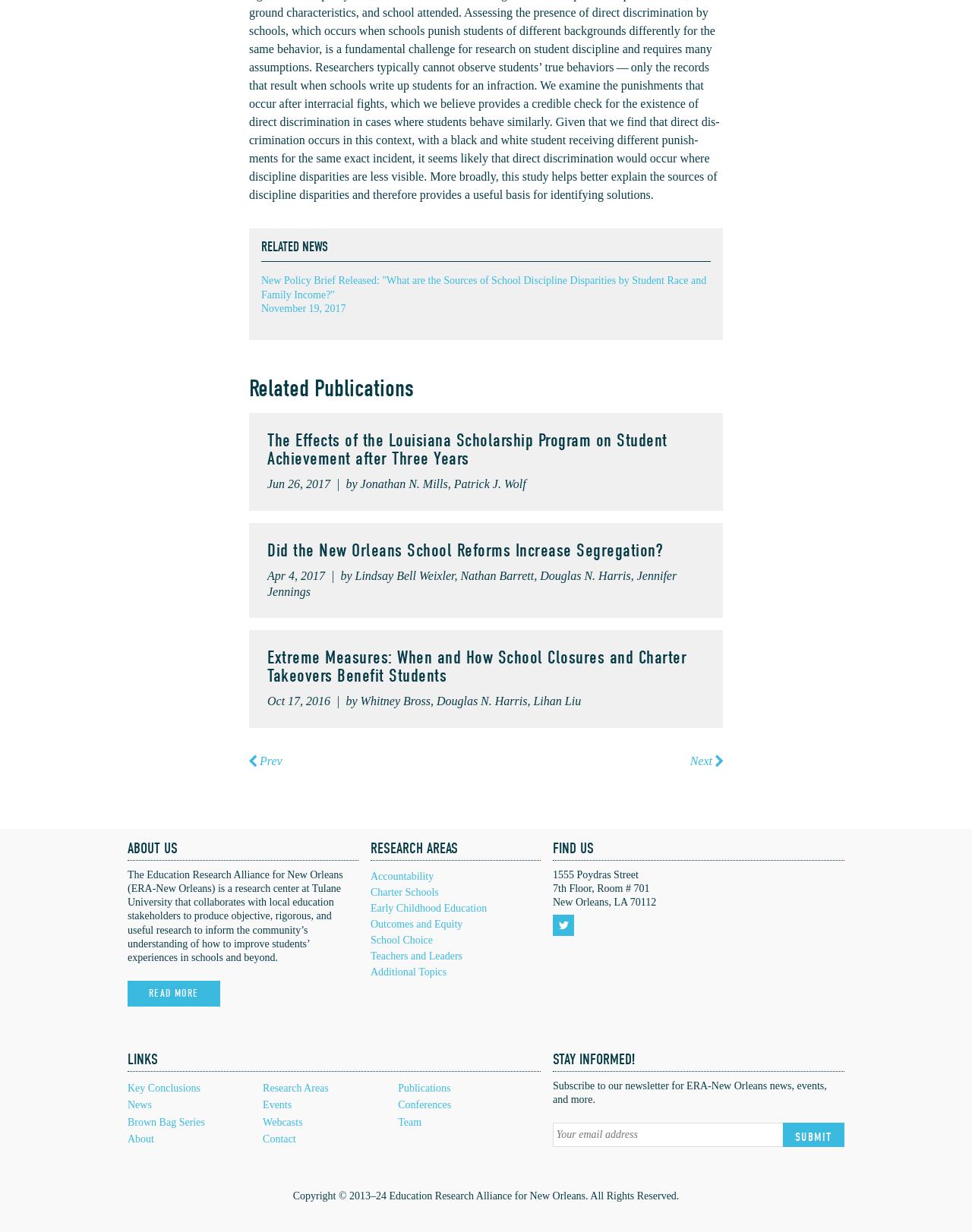What is the name of the research center?
Look at the image and provide a detailed response to the question.

I found the answer by looking at the 'ABOUT US' section, where it says 'The Education Research Alliance for New Orleans (ERA-New Orleans) is a research center at Tulane University...'.